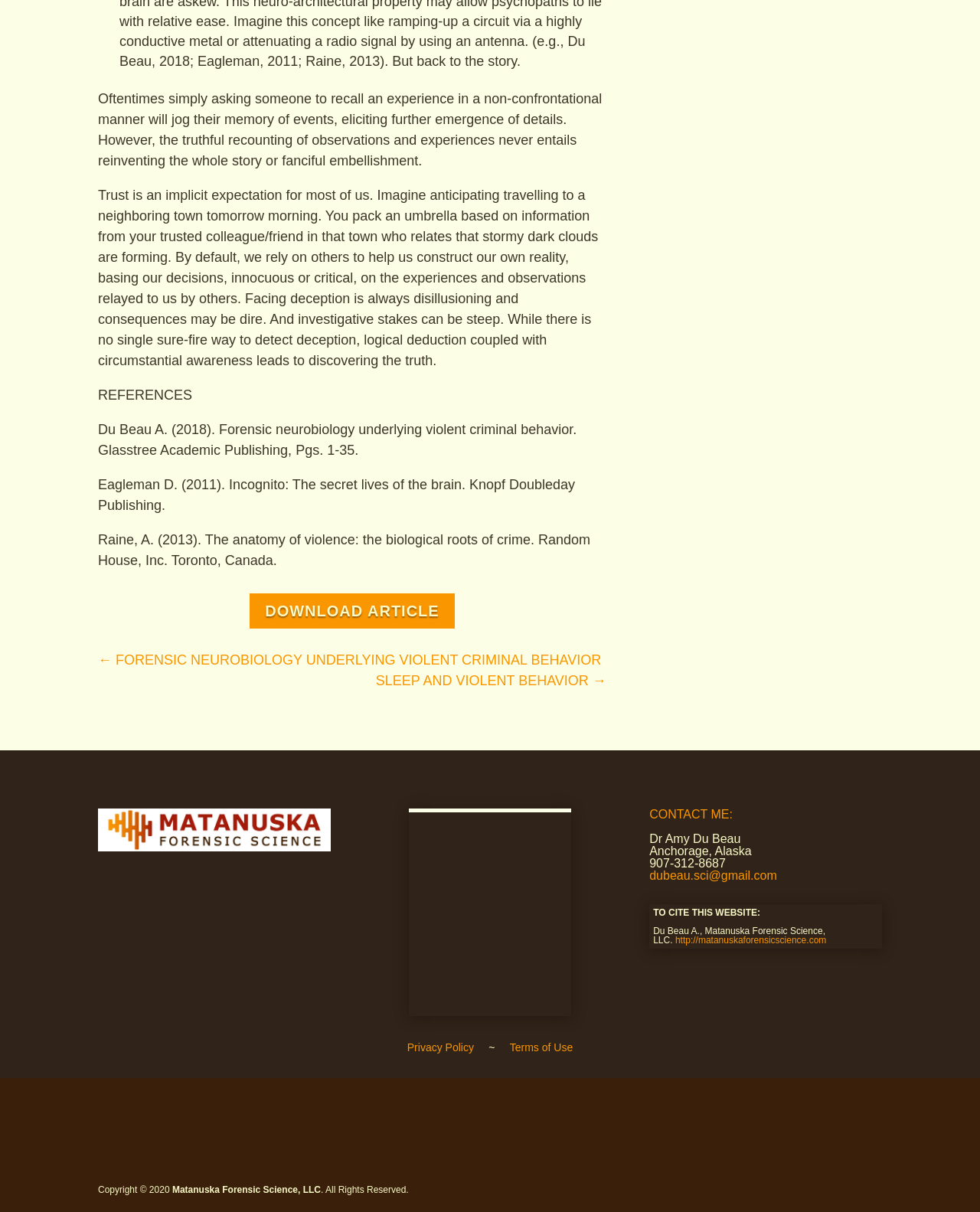What is the author's profession?
Answer the question with just one word or phrase using the image.

Forensic scientist